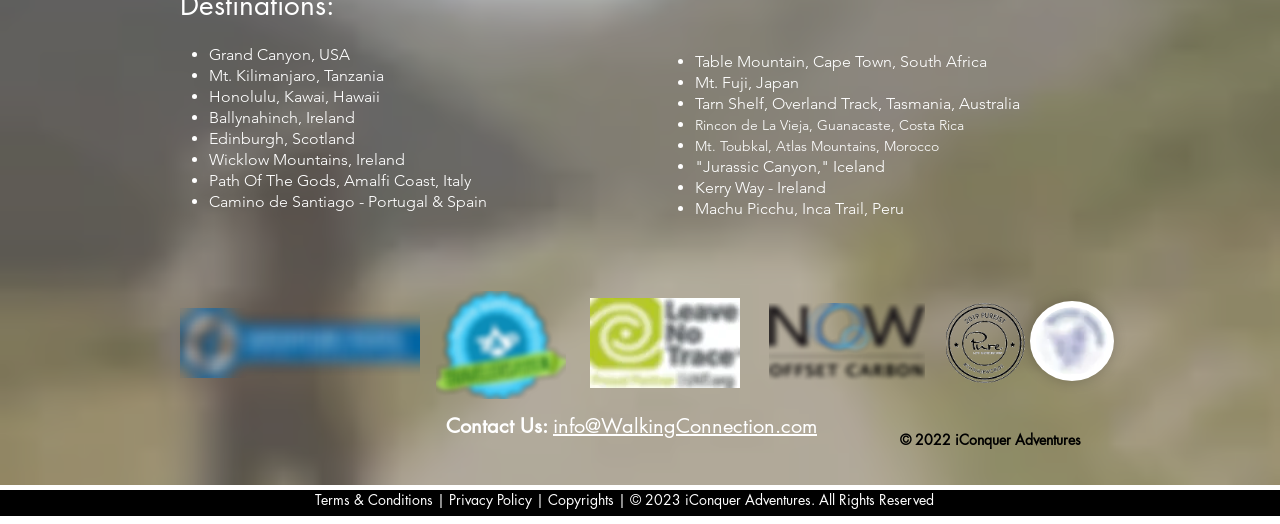Determine the bounding box coordinates of the target area to click to execute the following instruction: "View Table Mountain, Cape Town, South Africa."

[0.543, 0.099, 0.771, 0.135]